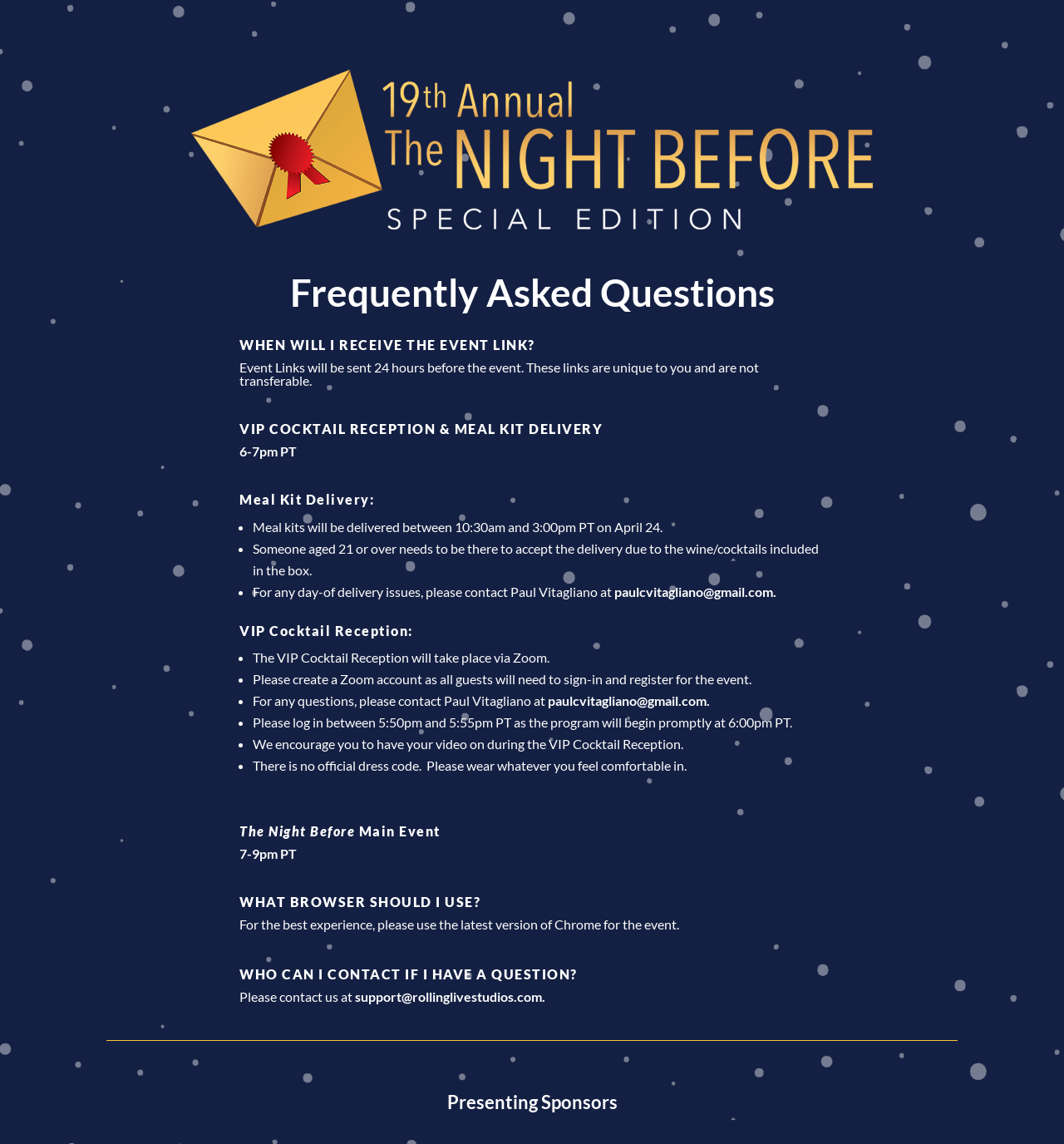Provide the bounding box coordinates of the HTML element described by the text: "paulcvitagliano@gmail.com".

[0.577, 0.51, 0.727, 0.524]